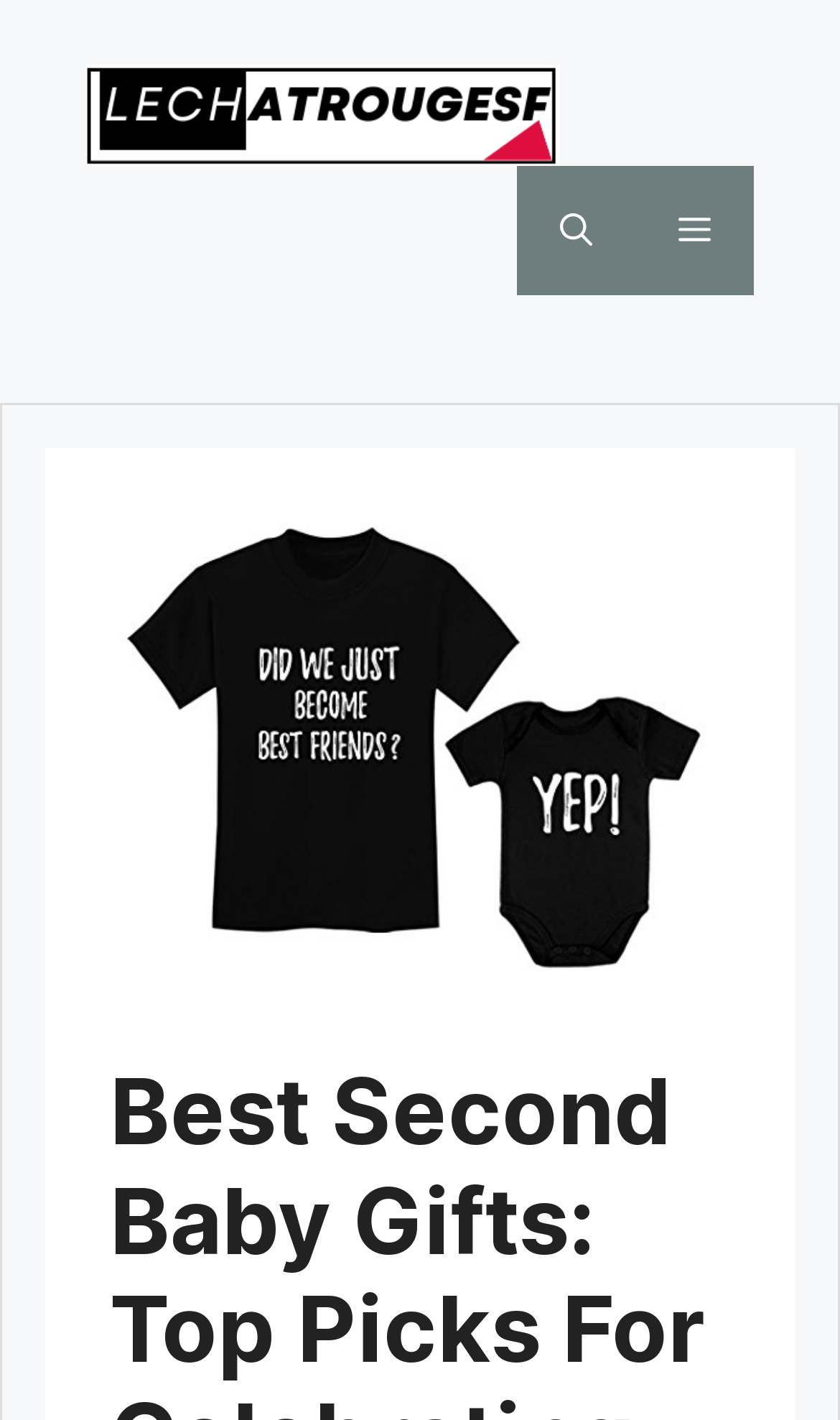What is the purpose of the button at the top right corner?
From the image, respond using a single word or phrase.

Open search